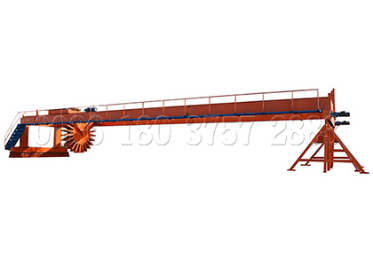Please answer the following question using a single word or phrase: 
What is the ideal application of this compost turner?

Large-scale composting operations